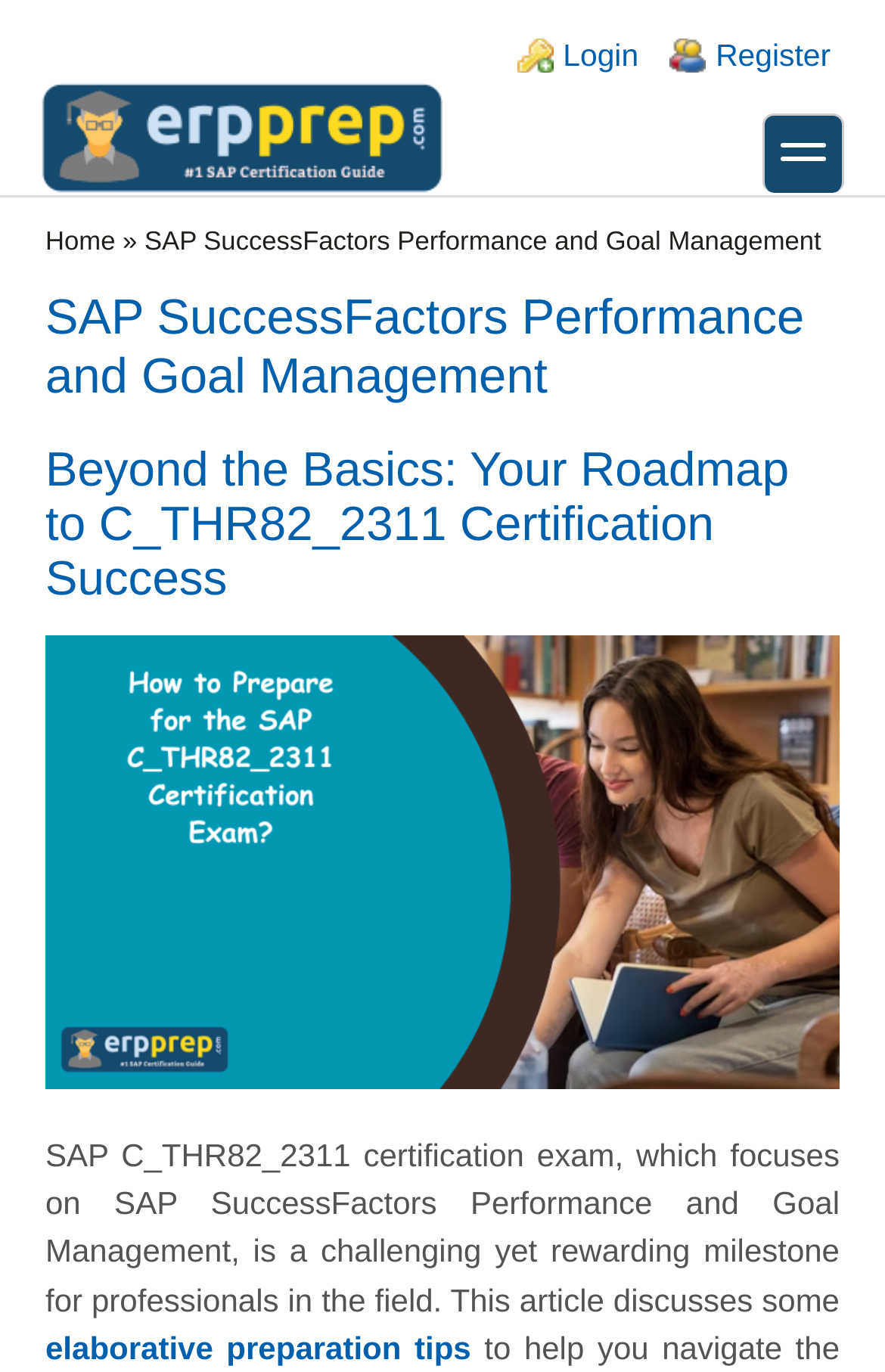Identify the bounding box coordinates of the area you need to click to perform the following instruction: "Click on the 'Login' link".

[0.636, 0.028, 0.721, 0.053]